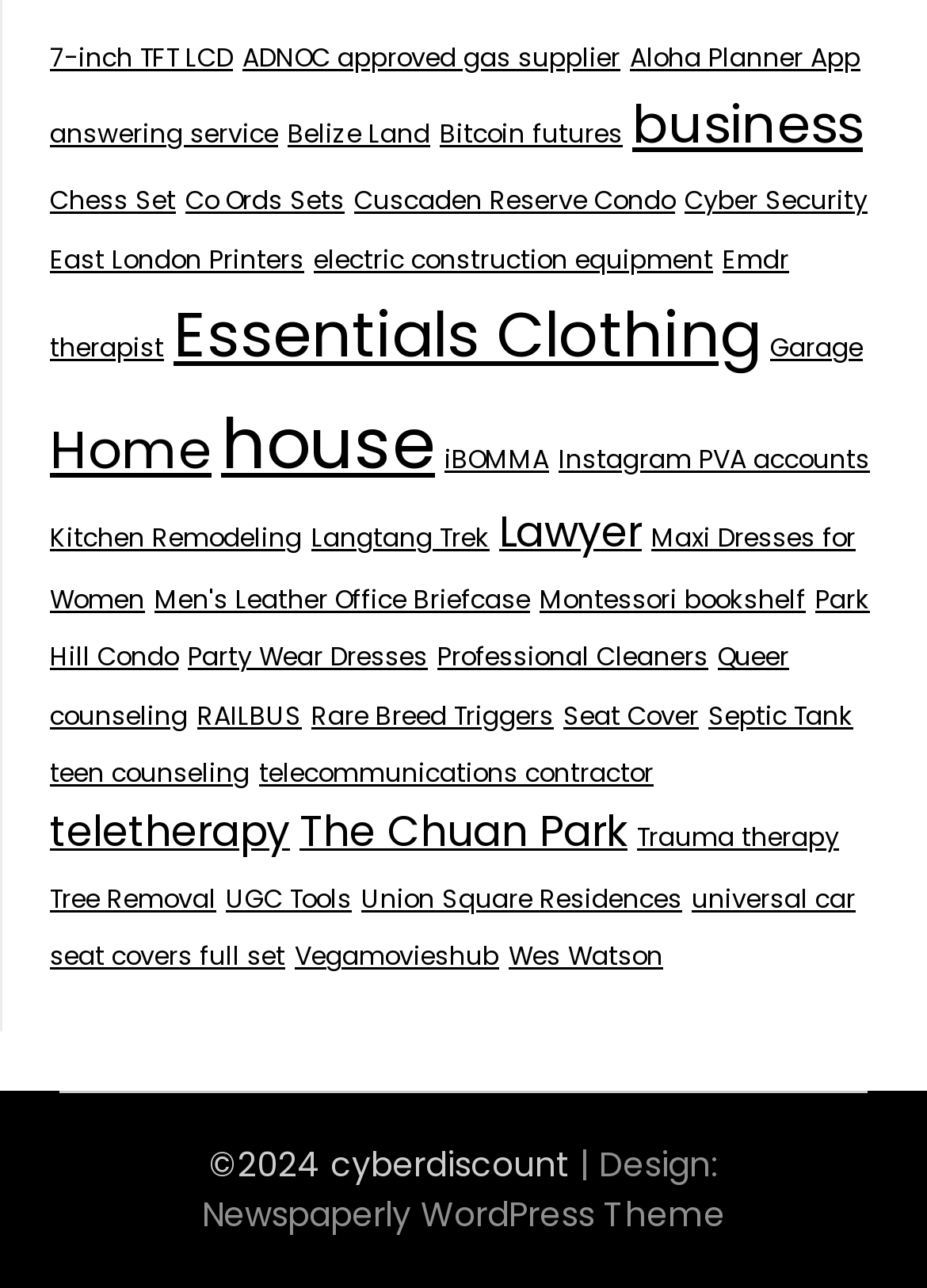Can you look at the image and give a comprehensive answer to the question:
What type of security is mentioned?

The webpage has a link 'Cyber Security' which suggests that the type of security mentioned is Cyber Security.